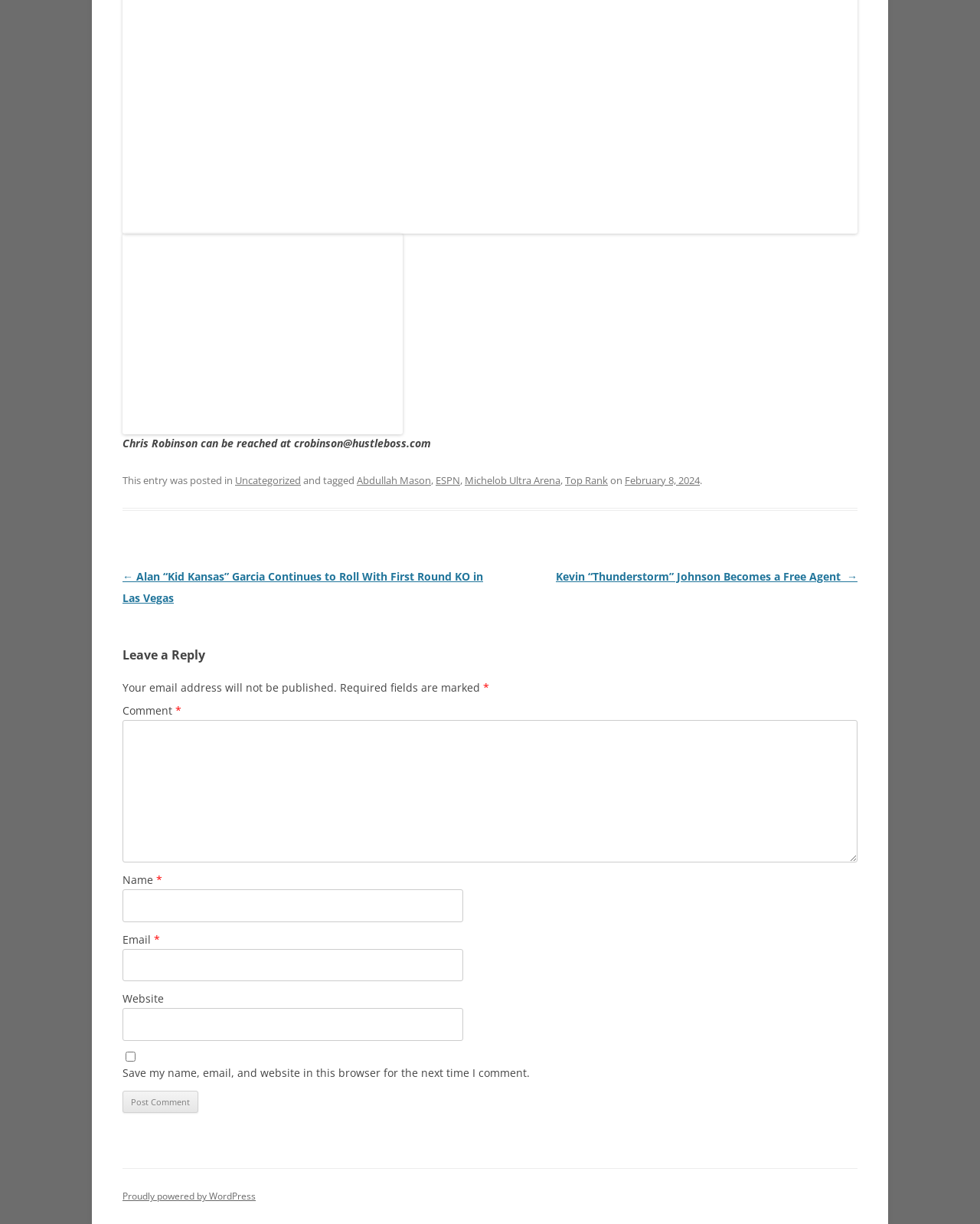What is the name of the platform that powers this website?
Look at the screenshot and provide an in-depth answer.

The name of the platform that powers this website can be found at the very bottom of the webpage, where it says 'Proudly powered by WordPress'.